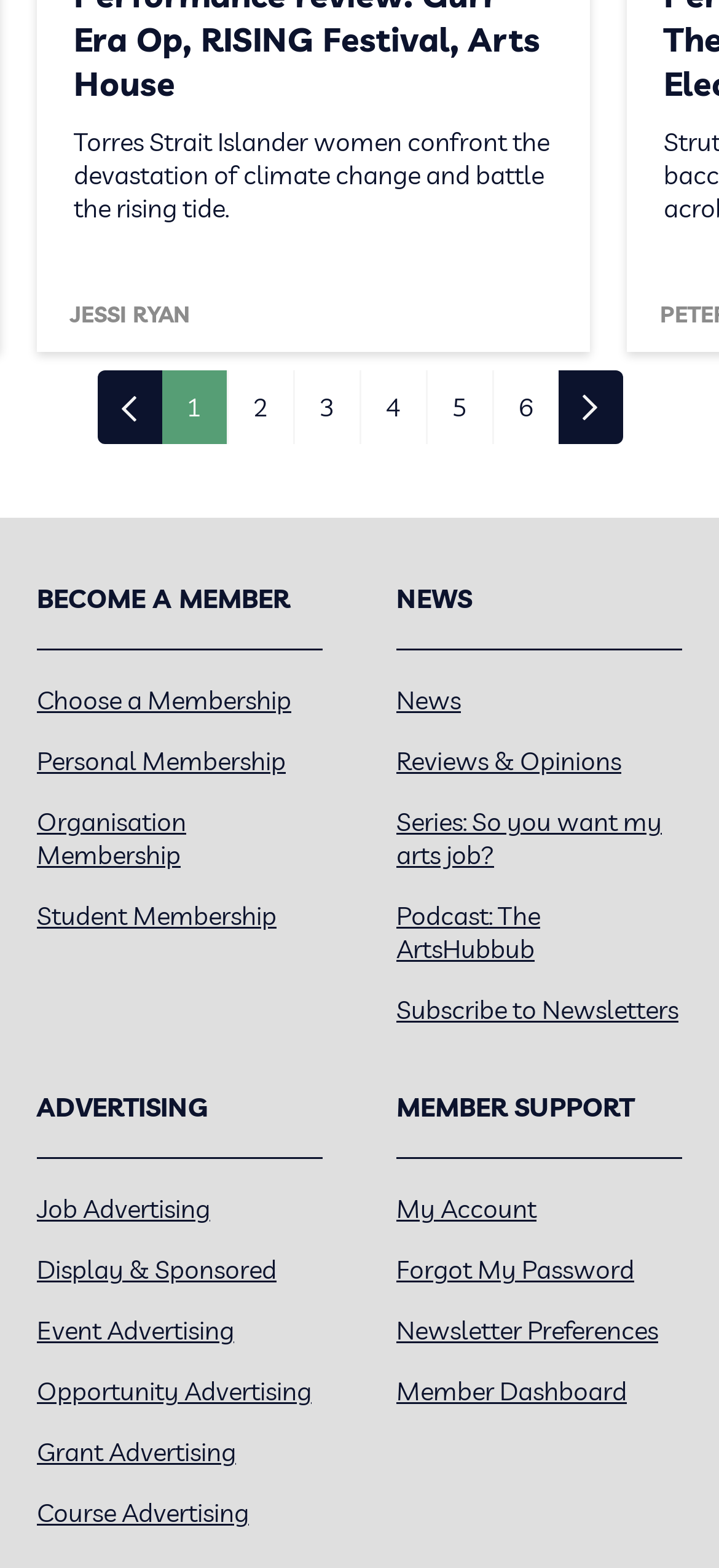Specify the bounding box coordinates of the element's region that should be clicked to achieve the following instruction: "Click the 'Become a Member' link". The bounding box coordinates consist of four float numbers between 0 and 1, in the format [left, top, right, bottom].

[0.051, 0.436, 0.405, 0.458]